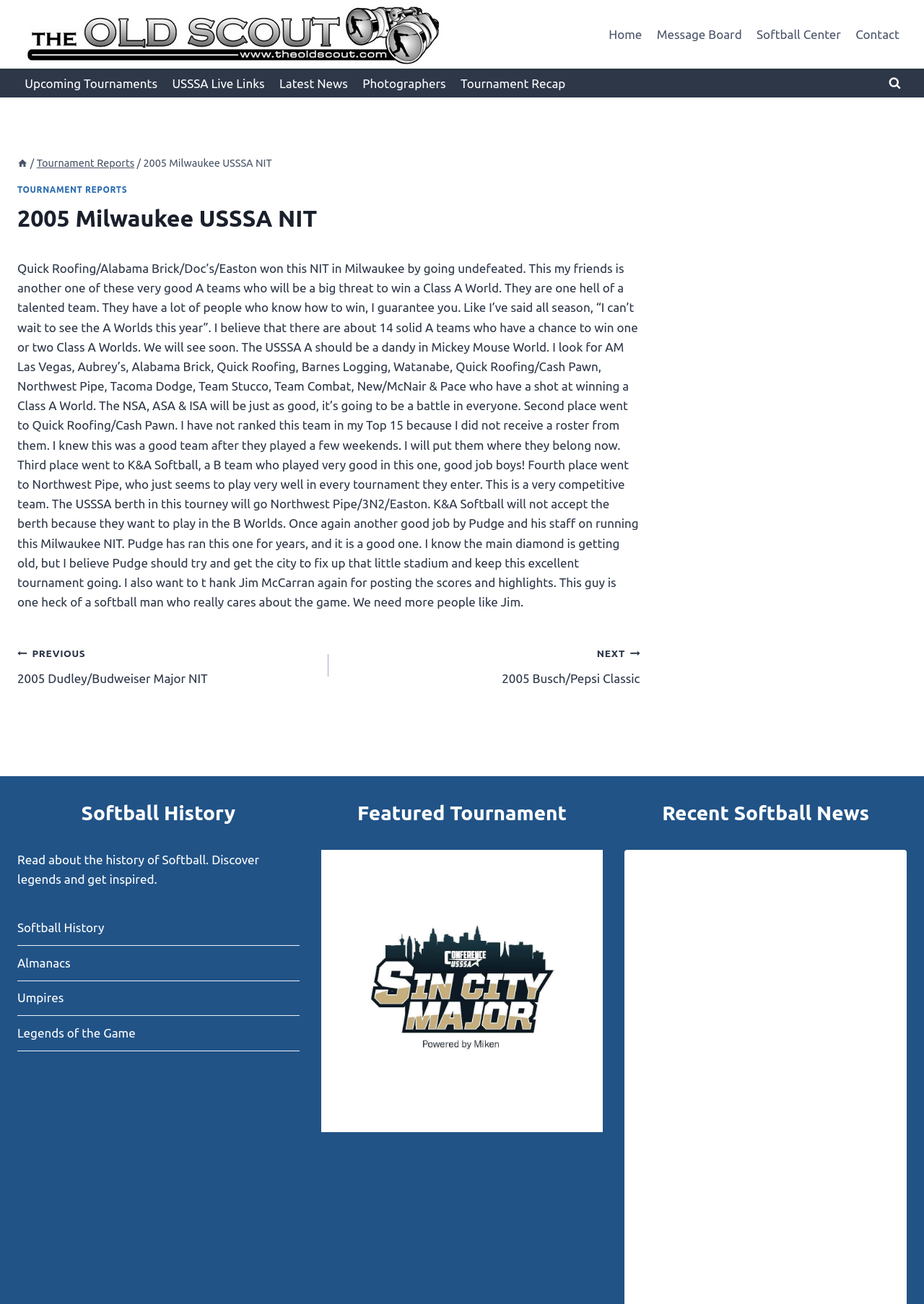Please predict the bounding box coordinates of the element's region where a click is necessary to complete the following instruction: "Check the Recent Softball News". The coordinates should be represented by four float numbers between 0 and 1, i.e., [left, top, right, bottom].

[0.676, 0.612, 0.981, 0.635]